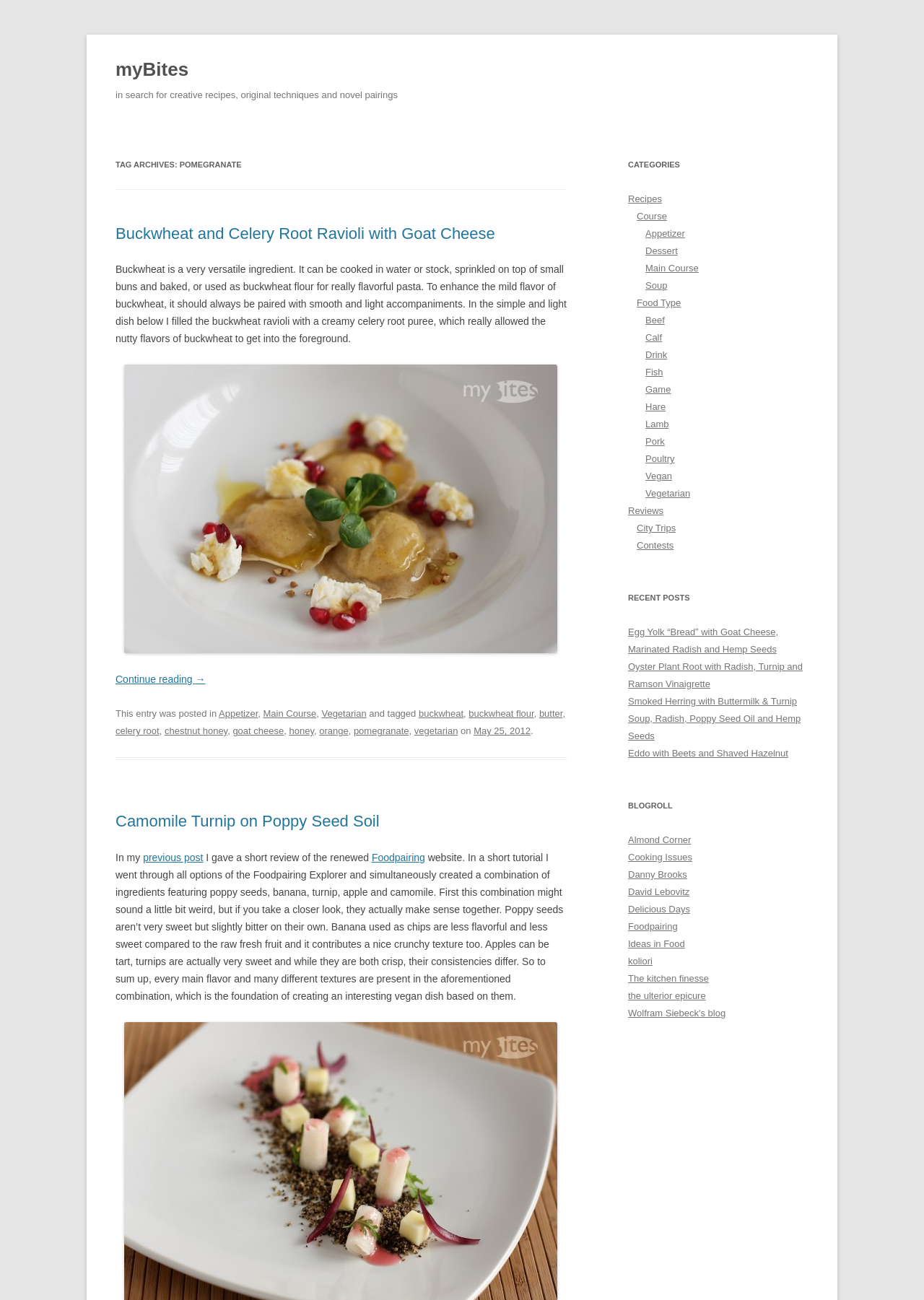Please specify the bounding box coordinates of the clickable region to carry out the following instruction: "Read the 'TAG ARCHIVES: POMEGRANATE' heading". The coordinates should be four float numbers between 0 and 1, in the format [left, top, right, bottom].

[0.125, 0.12, 0.613, 0.133]